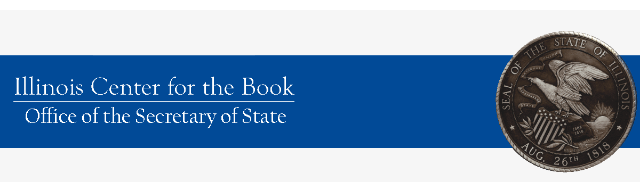What is the purpose of the Illinois Center for the Book?
Answer with a single word or phrase, using the screenshot for reference.

To promote literature and literacy